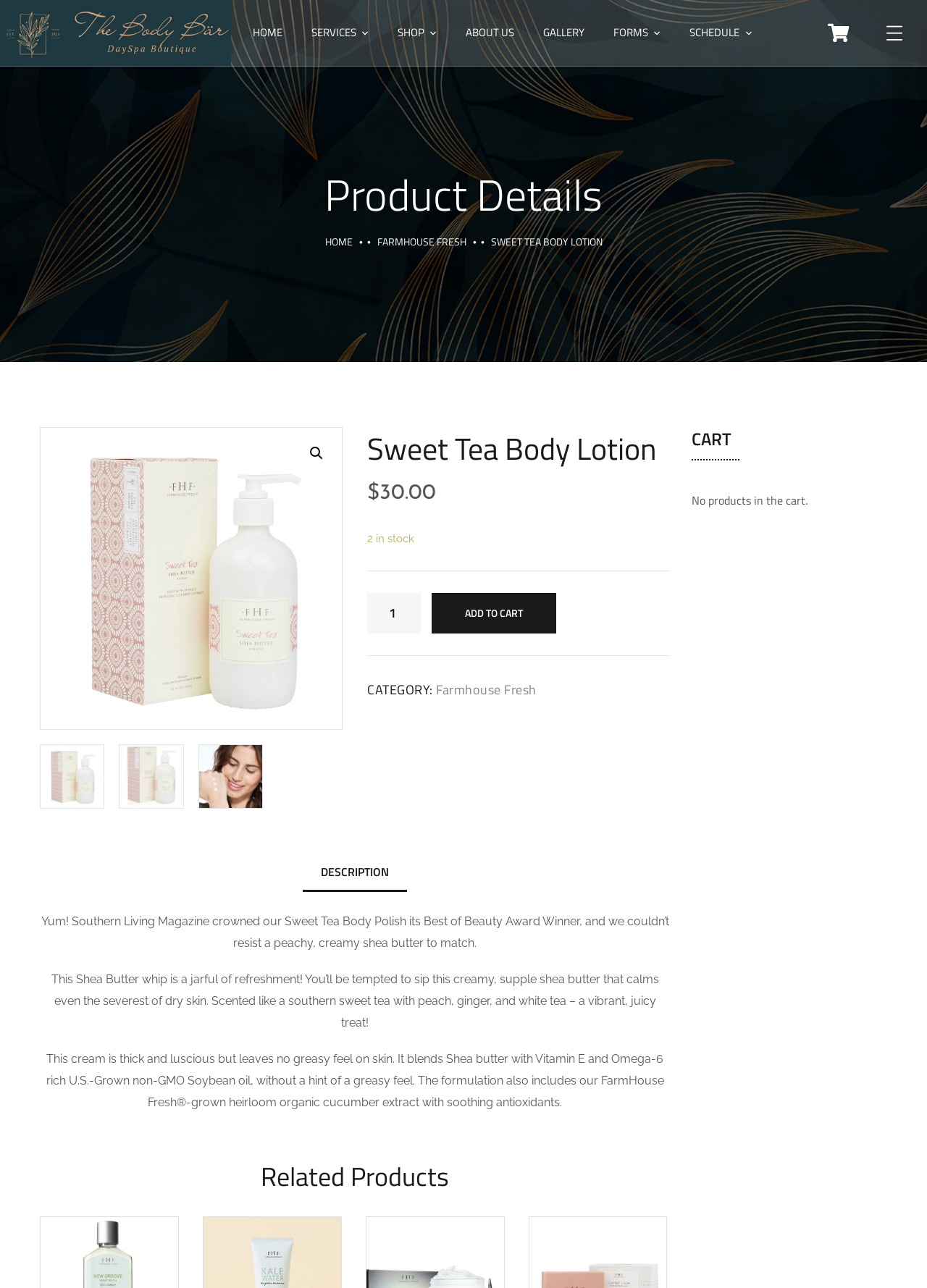Please specify the bounding box coordinates of the area that should be clicked to accomplish the following instruction: "Click the 'ADD TO CART' button". The coordinates should consist of four float numbers between 0 and 1, i.e., [left, top, right, bottom].

[0.466, 0.46, 0.6, 0.492]